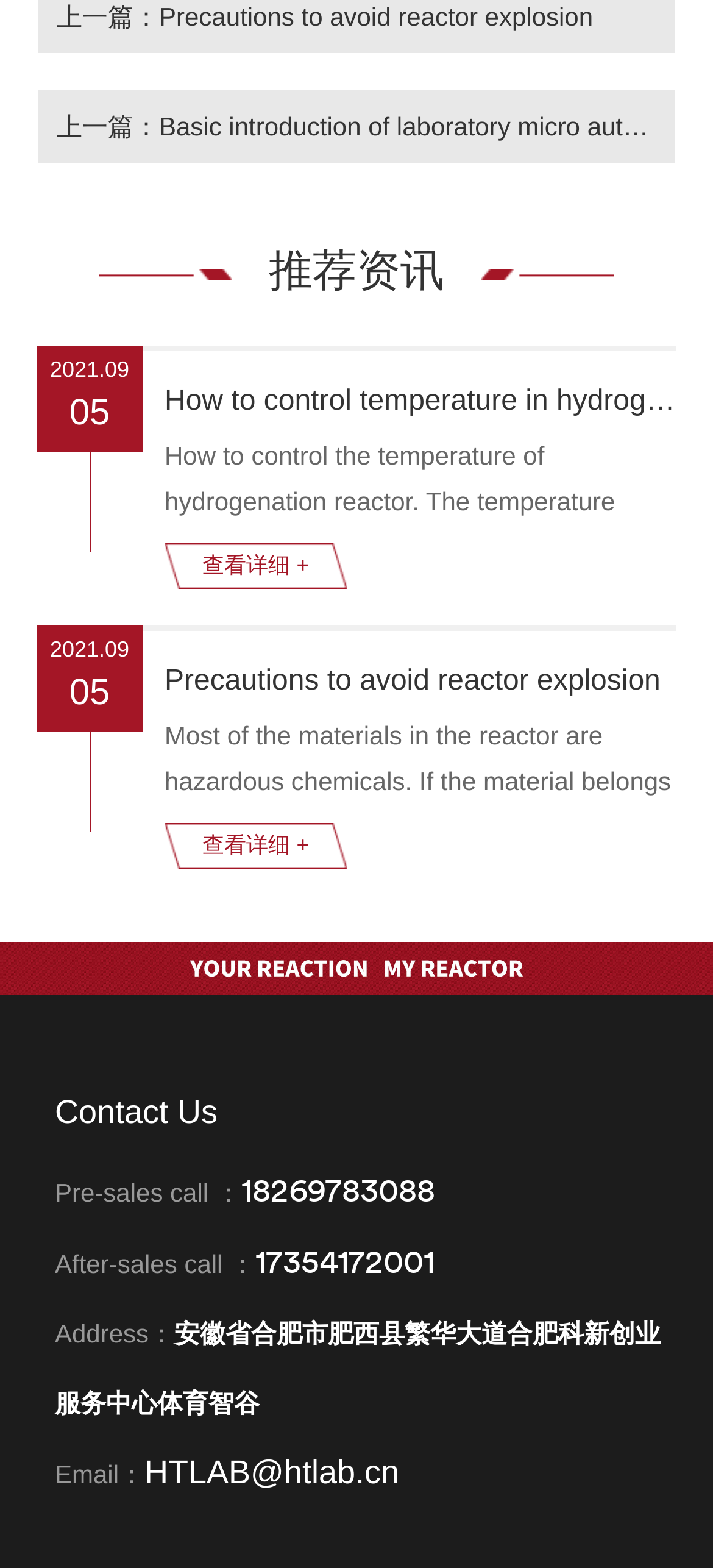Using the format (top-left x, top-left y, bottom-right x, bottom-right y), provide the bounding box coordinates for the described UI element. All values should be floating point numbers between 0 and 1: 17354172001

[0.358, 0.797, 0.609, 0.816]